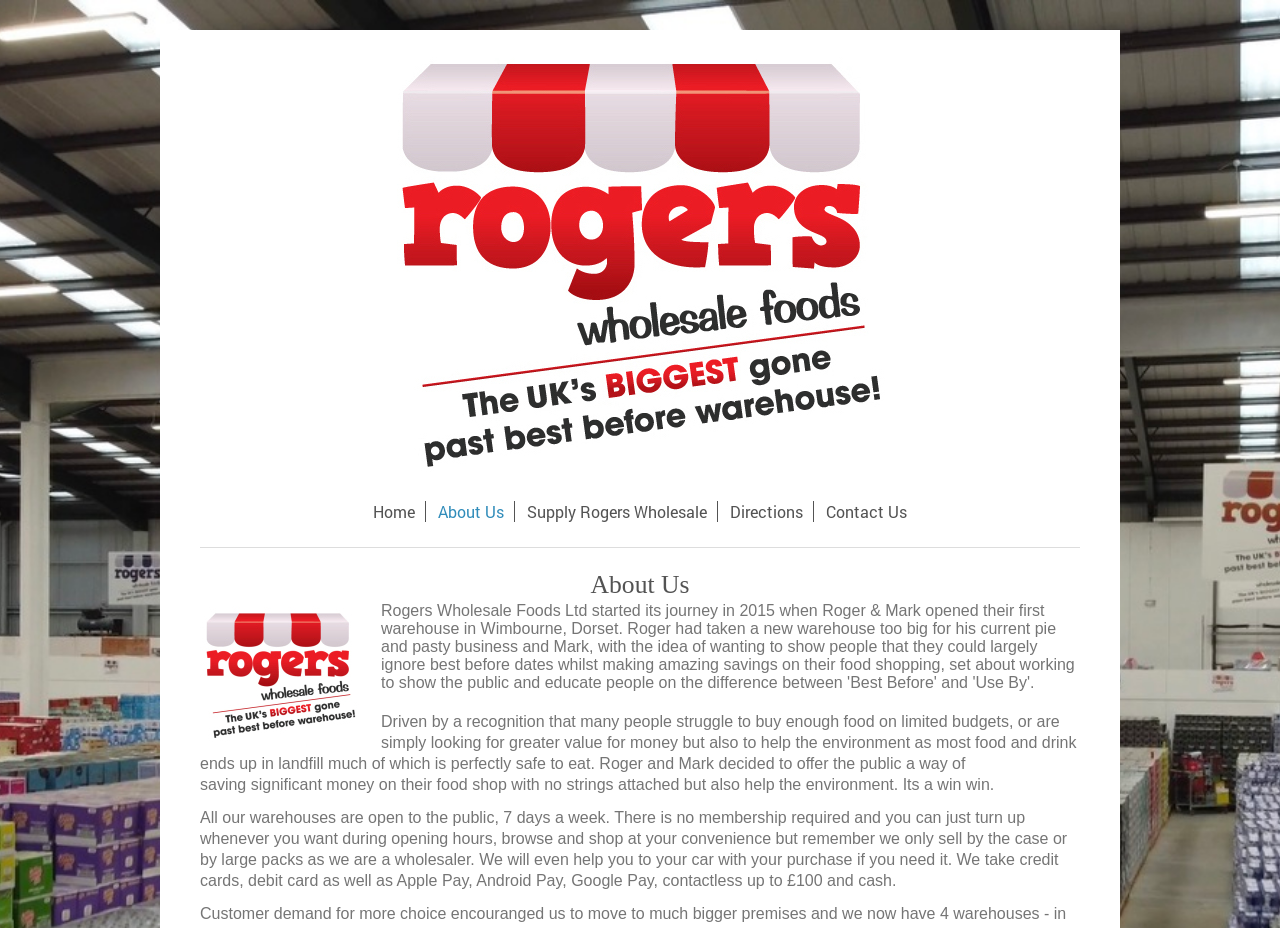Using the description "Directions", locate and provide the bounding box of the UI element.

[0.562, 0.54, 0.636, 0.562]